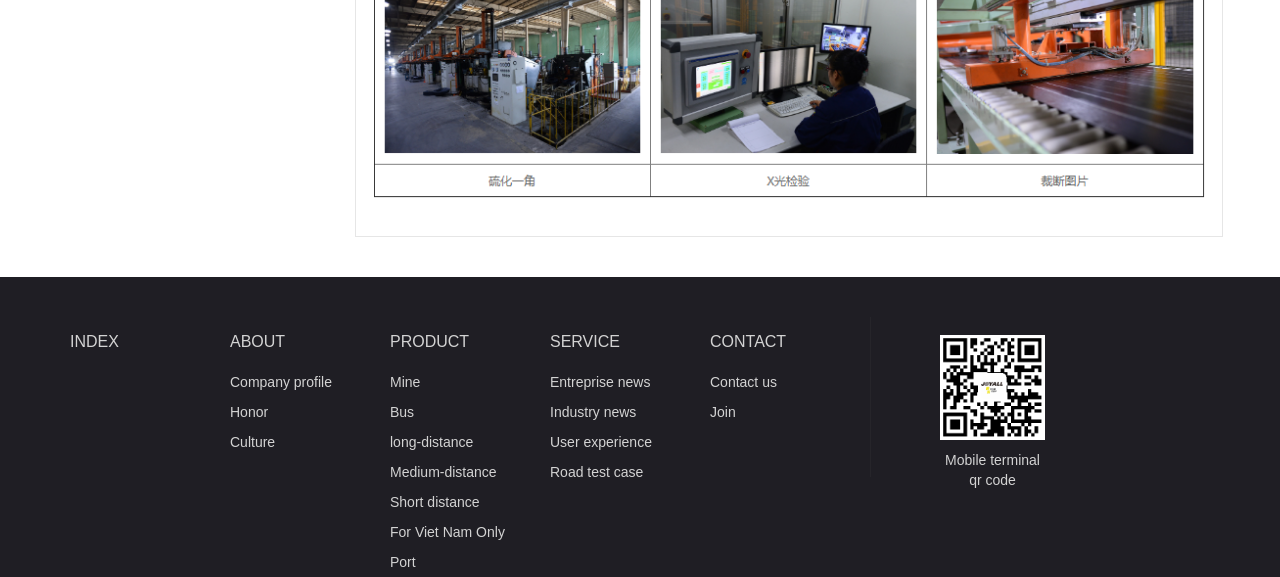Please specify the bounding box coordinates of the clickable region necessary for completing the following instruction: "View recent posts". The coordinates must consist of four float numbers between 0 and 1, i.e., [left, top, right, bottom].

None